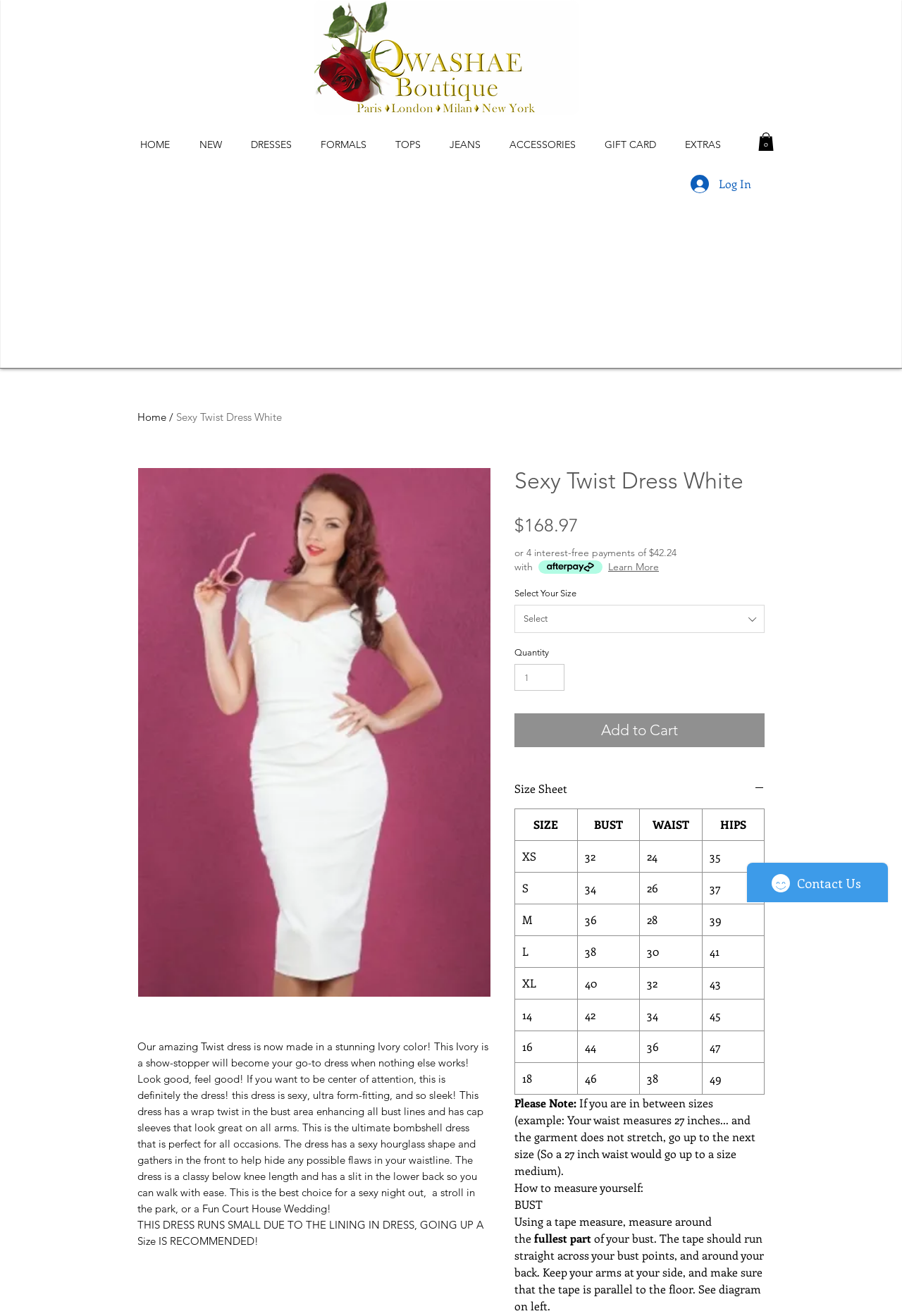What is the name of the dress?
Look at the image and respond to the question as thoroughly as possible.

I found the answer by looking at the heading element with the text 'Sexy Twist Dress White' which is located at the top of the page, indicating that it is the title of the product.